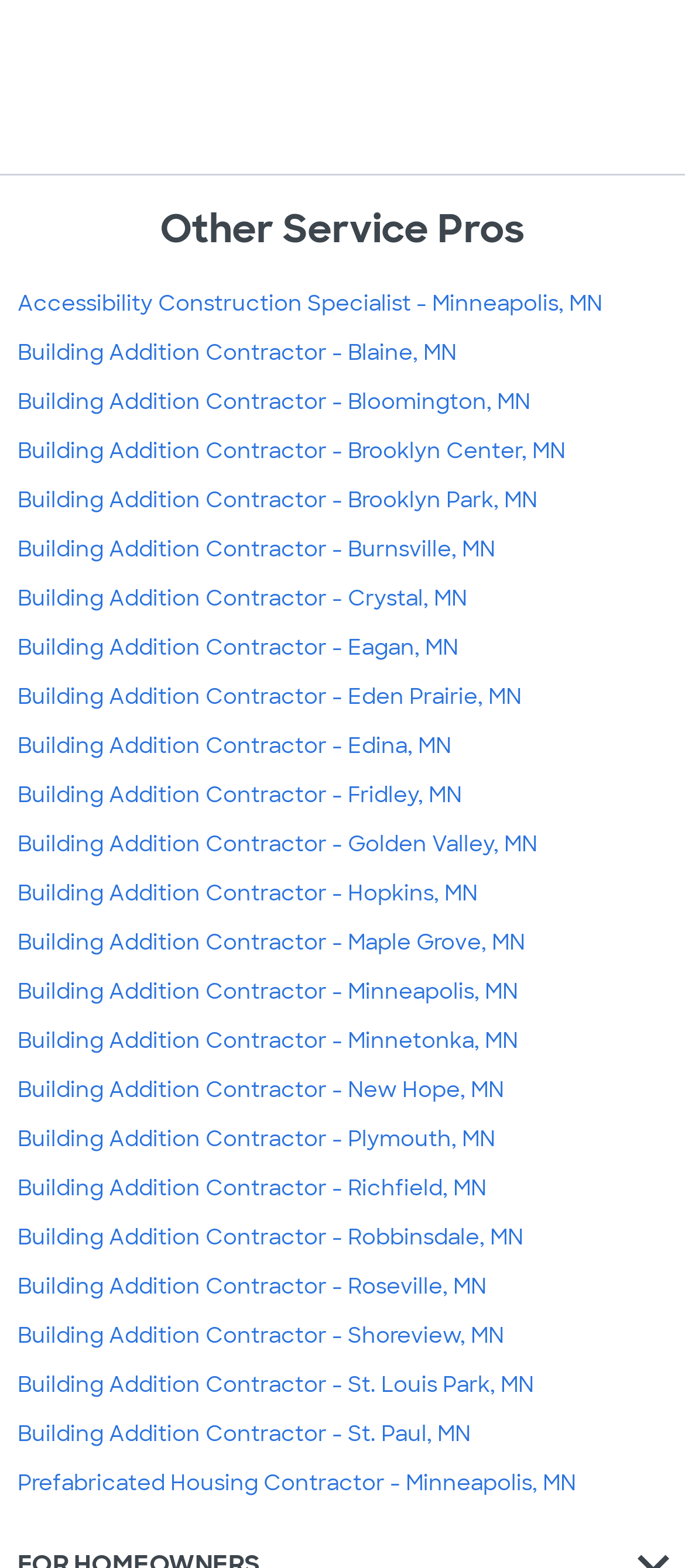Please identify the coordinates of the bounding box that should be clicked to fulfill this instruction: "Explore Building Addition Contractor - St. Paul, MN".

[0.026, 0.906, 0.687, 0.924]